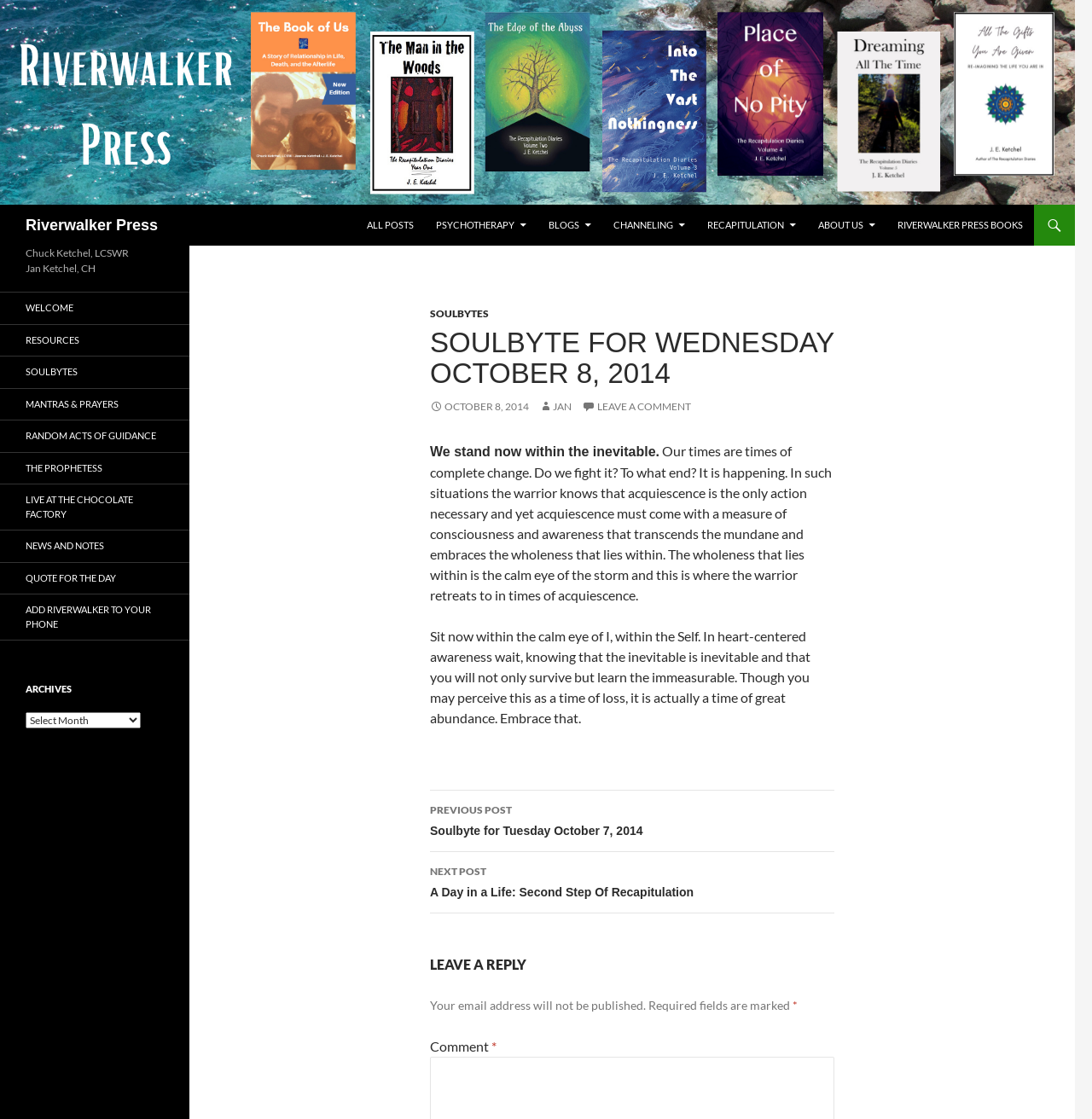Give a succinct answer to this question in a single word or phrase: 
What is the title of the current blog post?

Soulbyte for Wednesday October 8, 2014